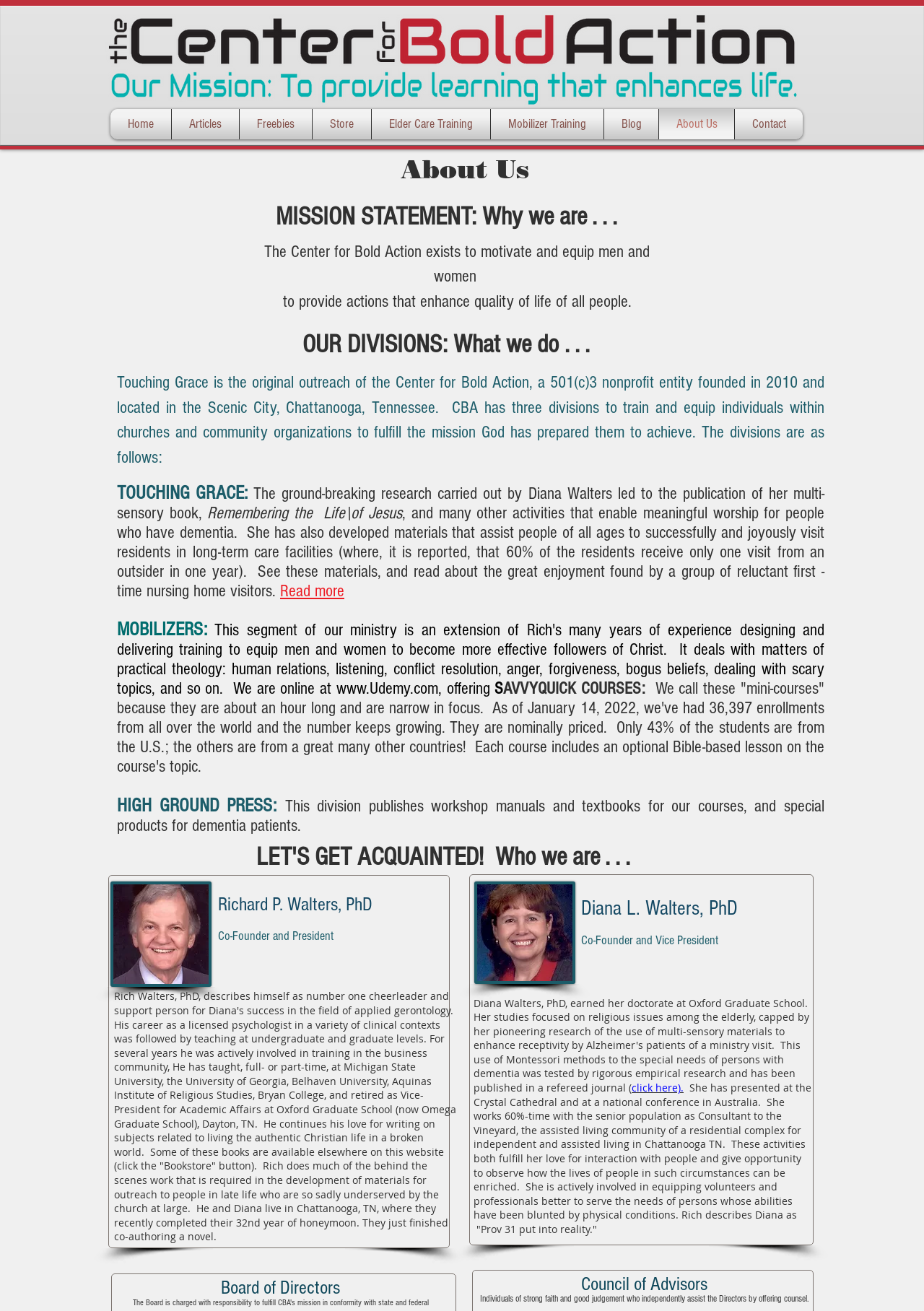Please pinpoint the bounding box coordinates for the region I should click to adhere to this instruction: "Learn more about Richard P. Walters".

[0.236, 0.68, 0.459, 0.701]